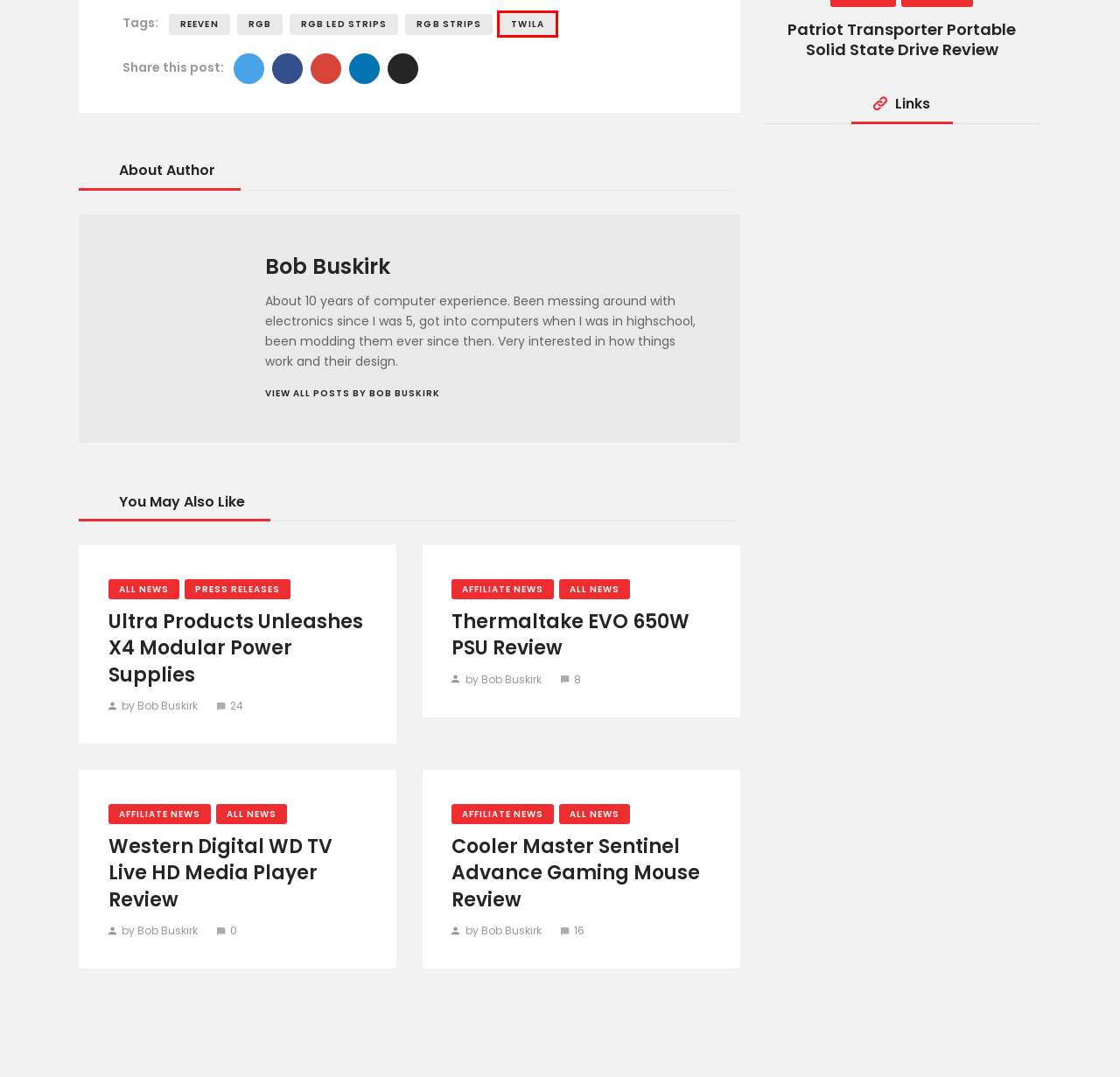Observe the provided screenshot of a webpage with a red bounding box around a specific UI element. Choose the webpage description that best fits the new webpage after you click on the highlighted element. These are your options:
A. RGB Strips Archives | ThinkComputers.org
B. Cooler Master Sentinel Advance Gaming Mouse Review | ThinkComputers.org
C. RGB LED Strips Archives | ThinkComputers.org
D. Twila Archives | ThinkComputers.org
E. RGB Archives | ThinkComputers.org
F. Thermaltake EVO 650W PSU Review | ThinkComputers.org
G. Affiliate News | ThinkComputers.org
H. Ultra Products Unleashes X4 Modular Power Supplies | ThinkComputers.org

D